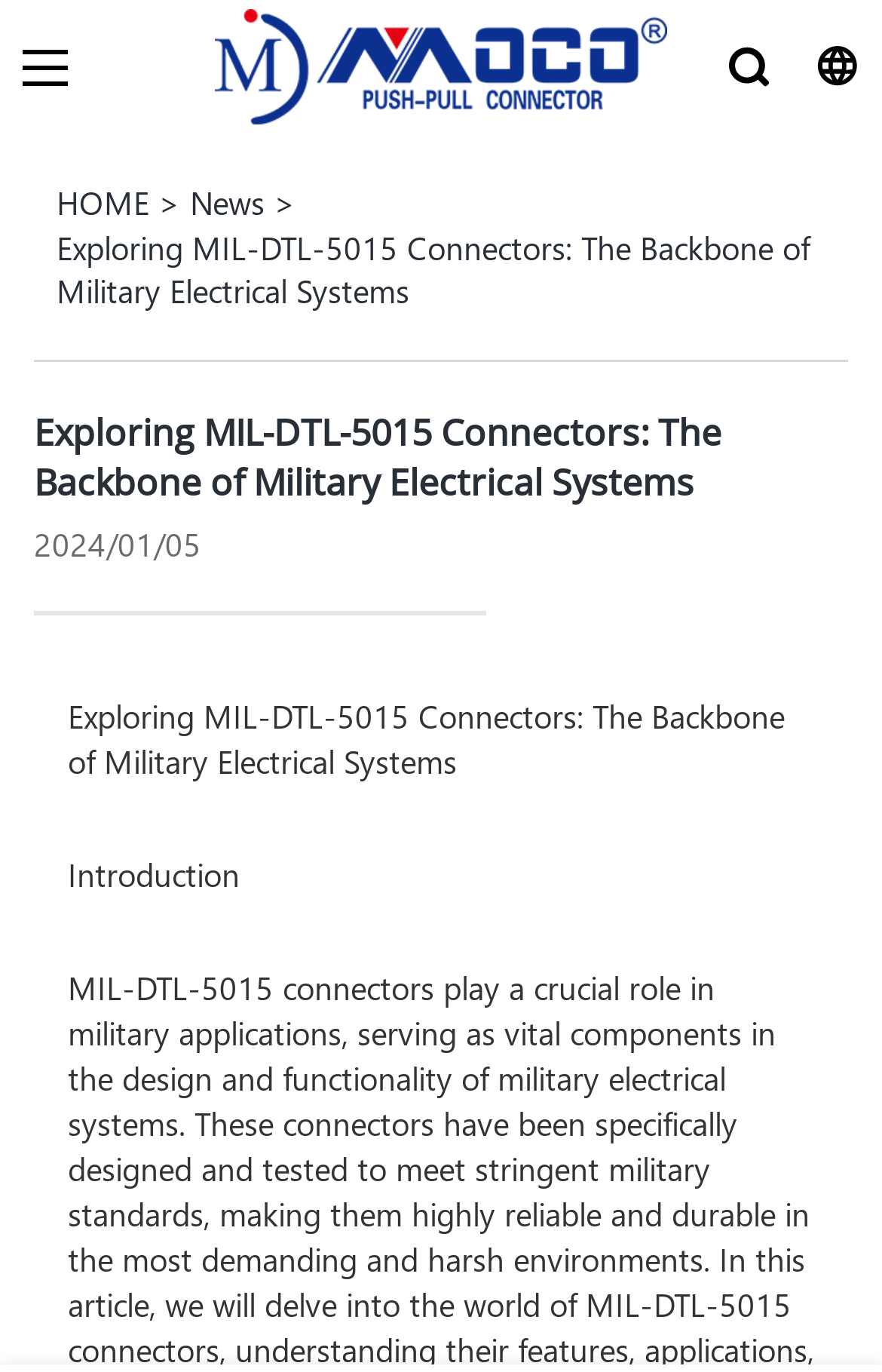How many main navigation links are there?
Look at the screenshot and respond with a single word or phrase.

3